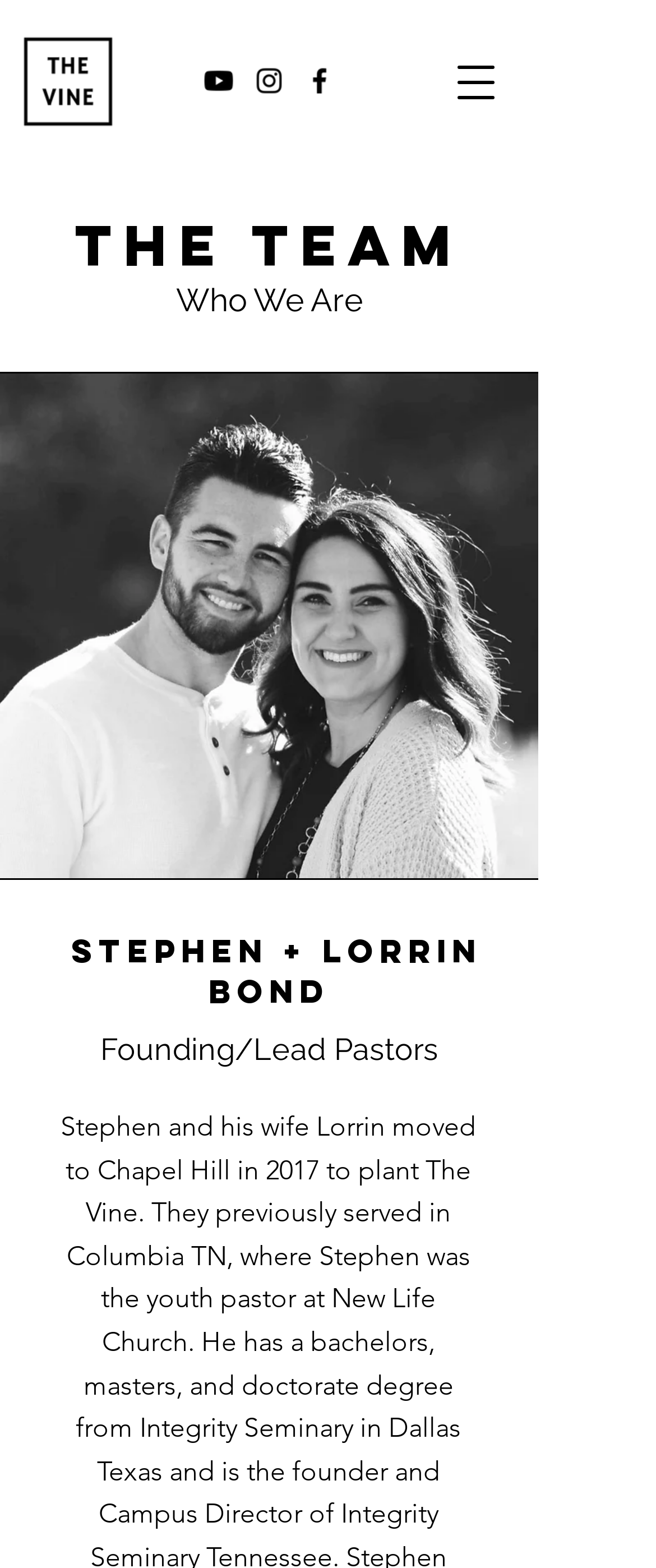What is the title of the team section?
Can you give a detailed and elaborate answer to the question?

The title of the team section can be determined by looking at the heading element with the text 'The Team' at the top of the team section, which suggests that it is the title of the section.